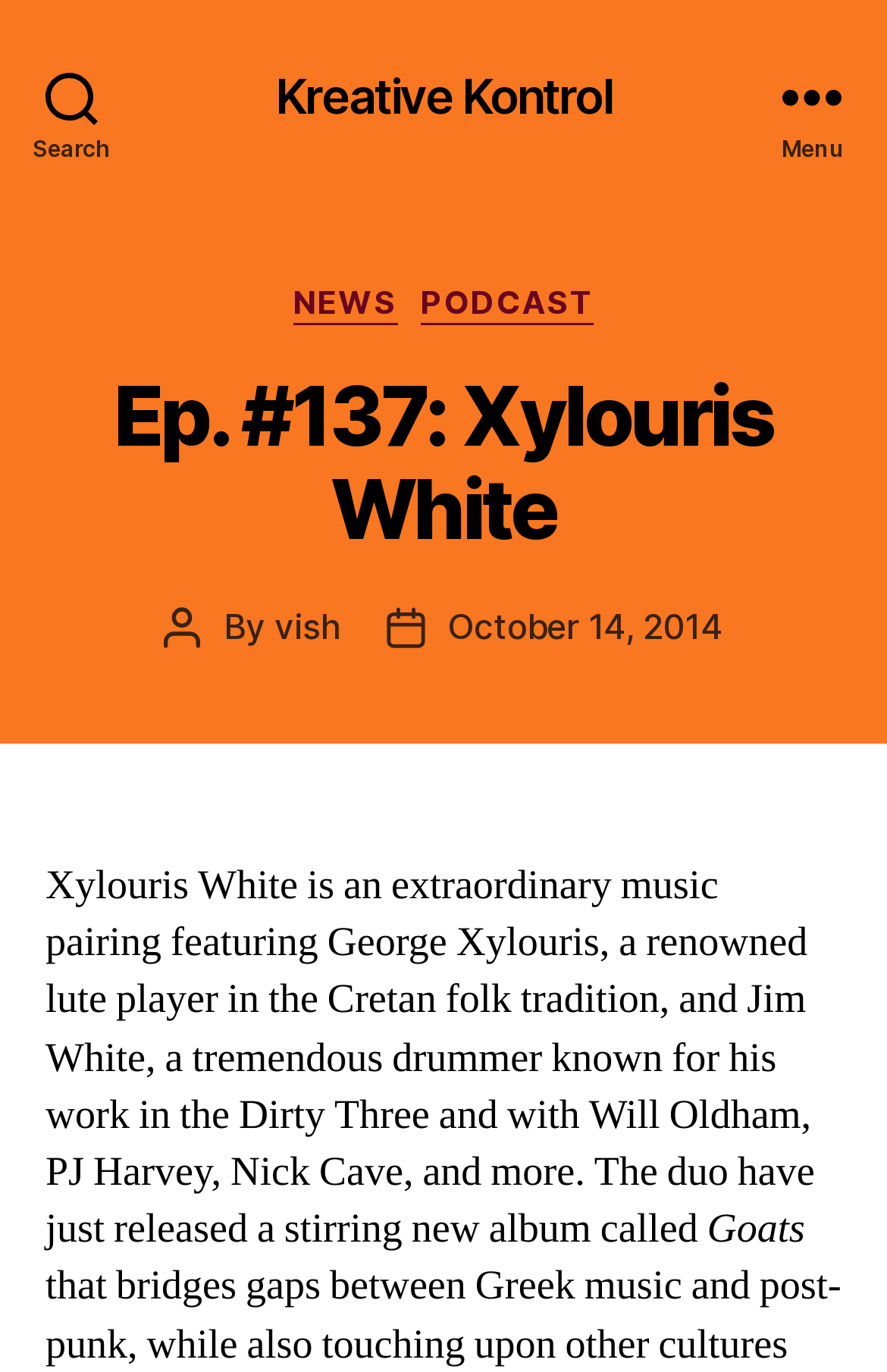Respond to the following question using a concise word or phrase: 
Who is the post author?

vish